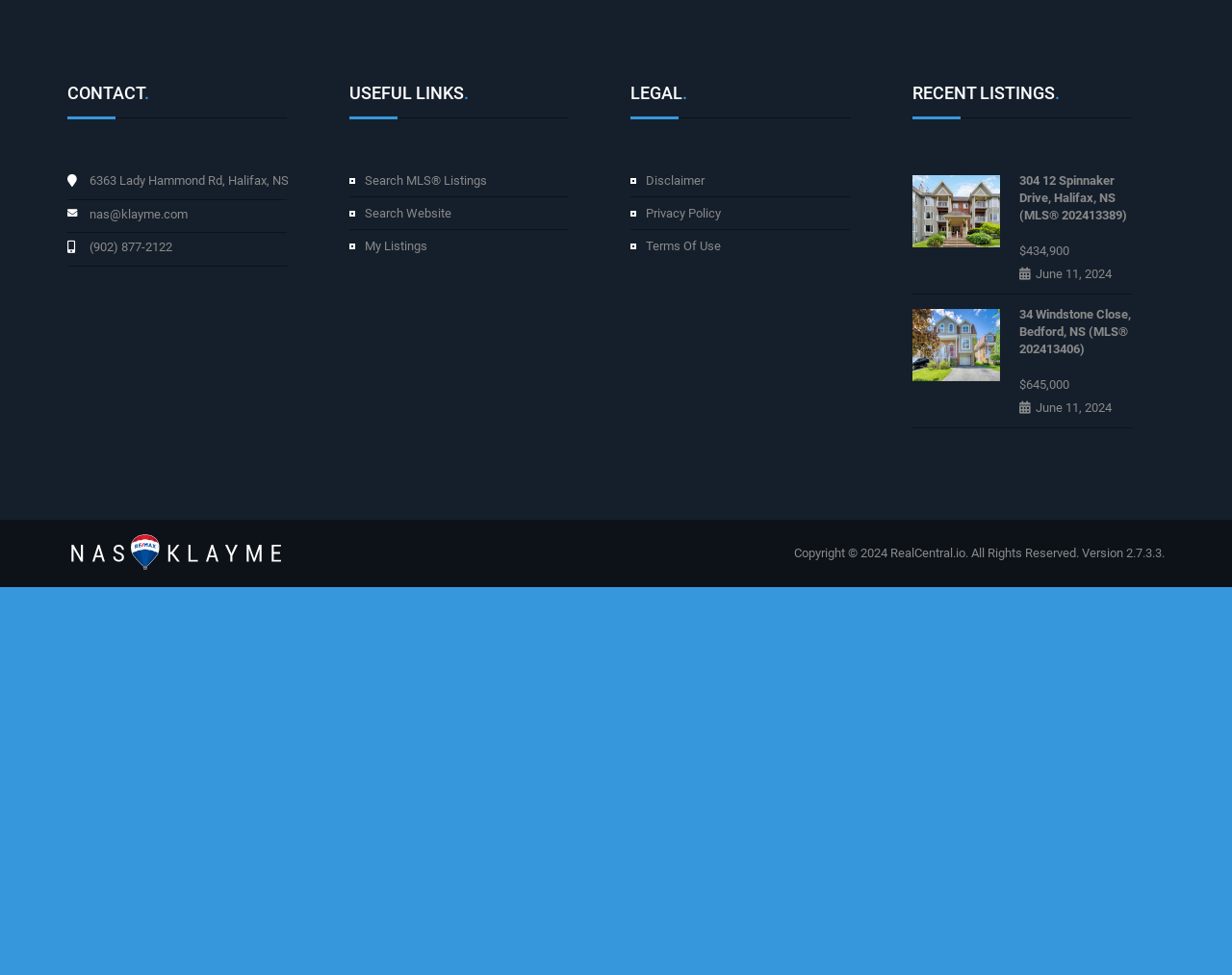Using floating point numbers between 0 and 1, provide the bounding box coordinates in the format (top-left x, top-left y, bottom-right x, bottom-right y). Locate the UI element described here: Disclaimer

[0.524, 0.178, 0.572, 0.192]